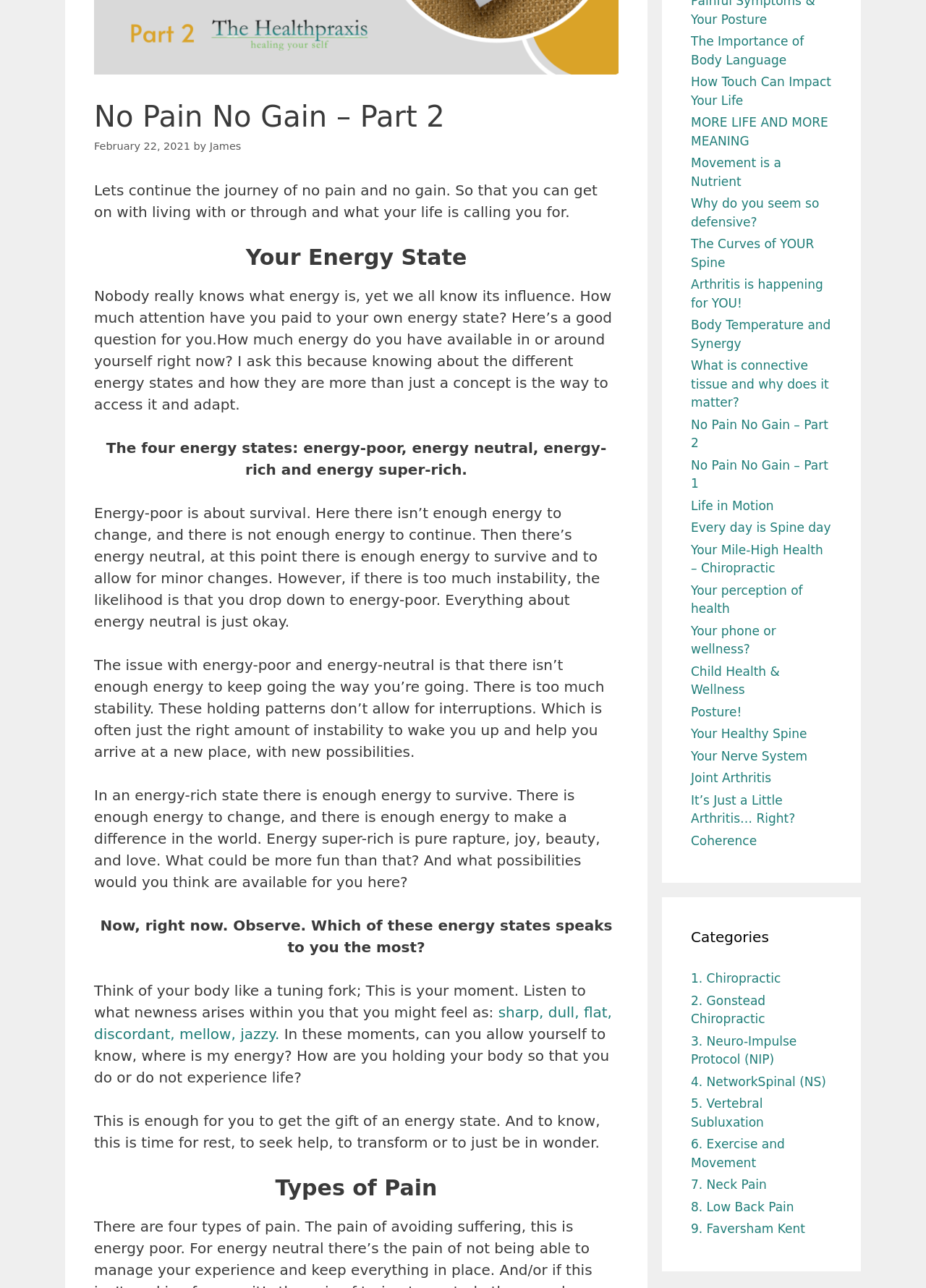Provide the bounding box coordinates for the UI element that is described as: "Arthritis is happening for YOU!".

[0.746, 0.215, 0.889, 0.241]